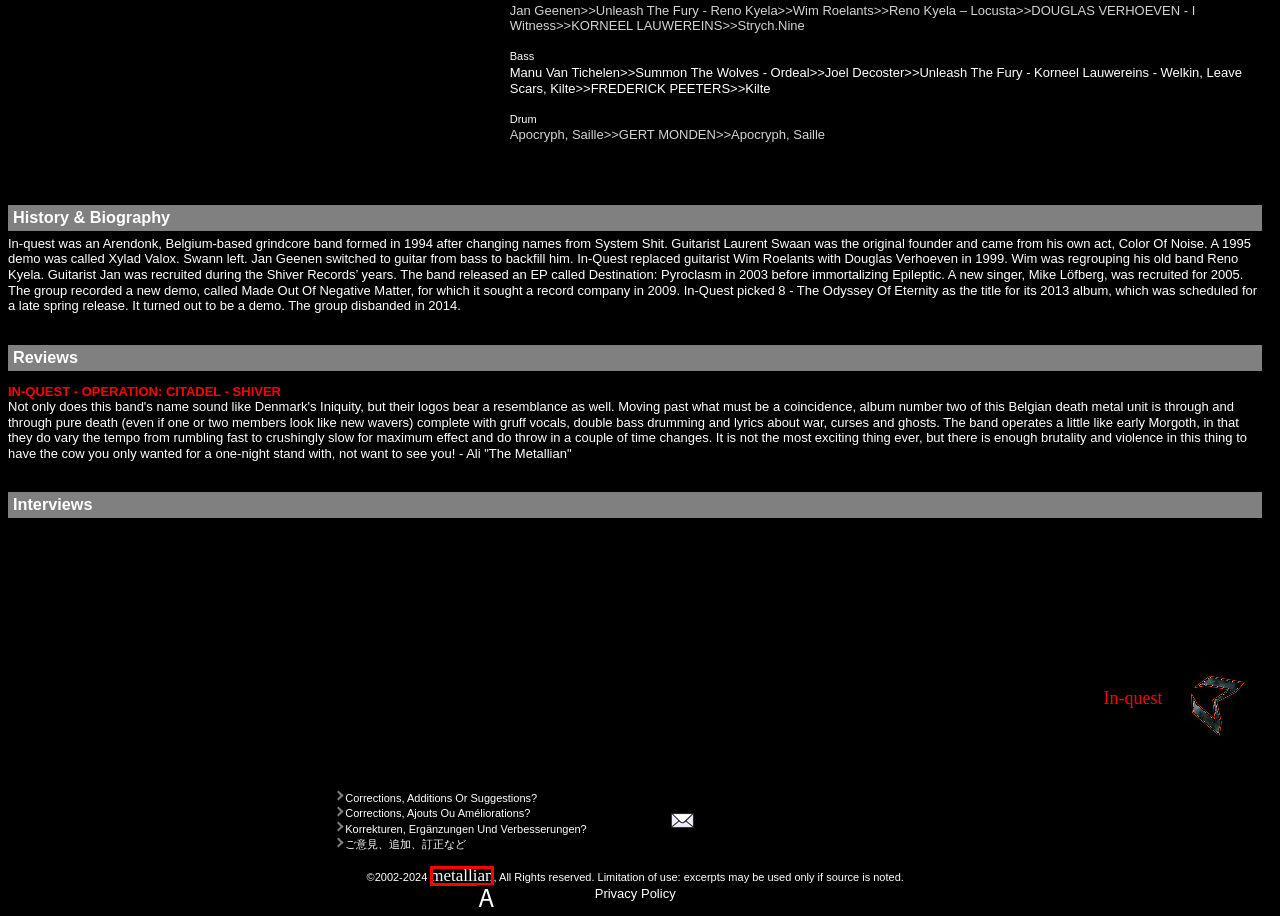Identify the option that corresponds to the description: metallian. Provide only the letter of the option directly.

A